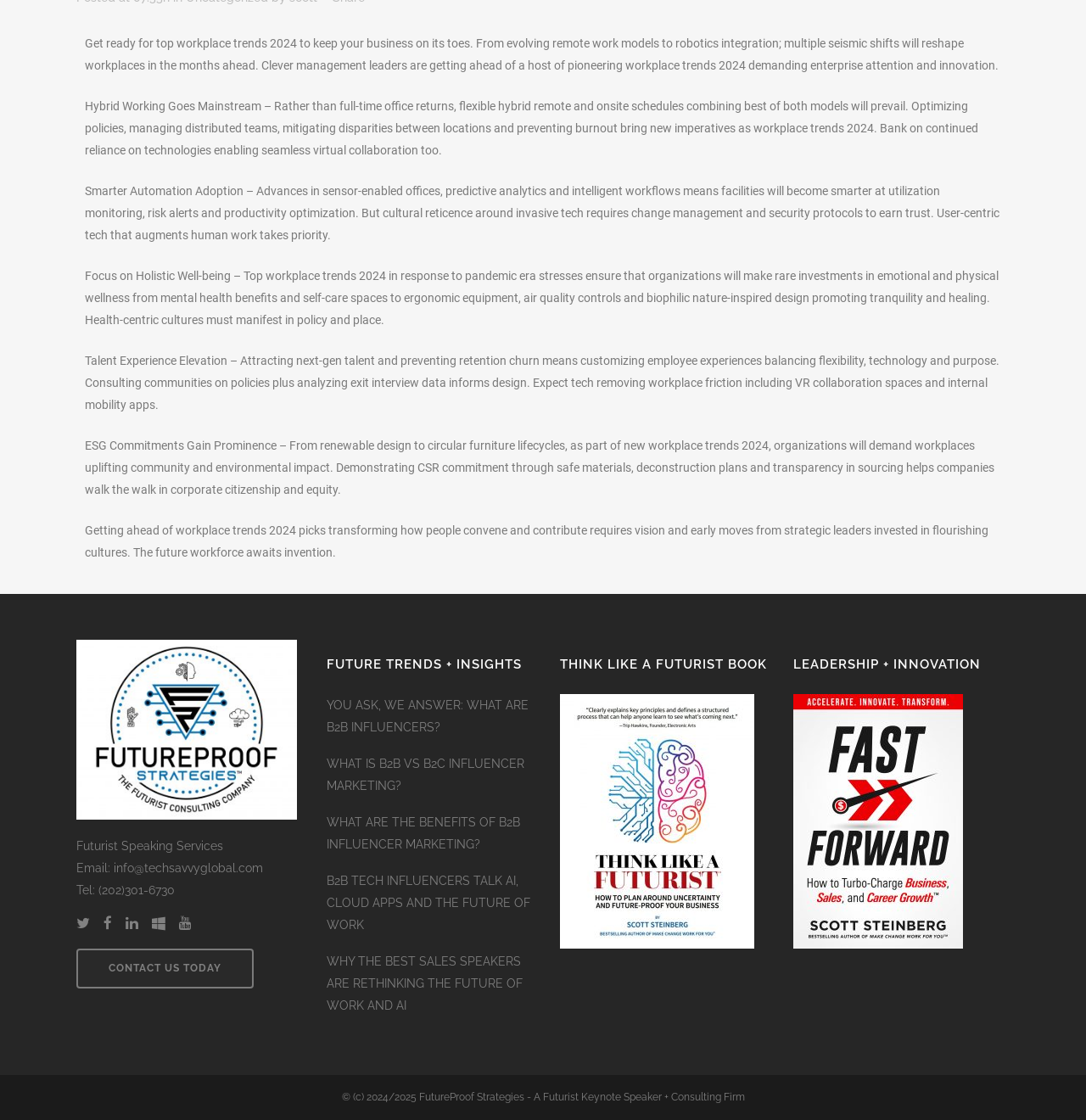Determine the bounding box coordinates for the UI element described. Format the coordinates as (top-left x, top-left y, bottom-right x, bottom-right y) and ensure all values are between 0 and 1. Element description: CONTACT US TODAY

[0.07, 0.847, 0.234, 0.882]